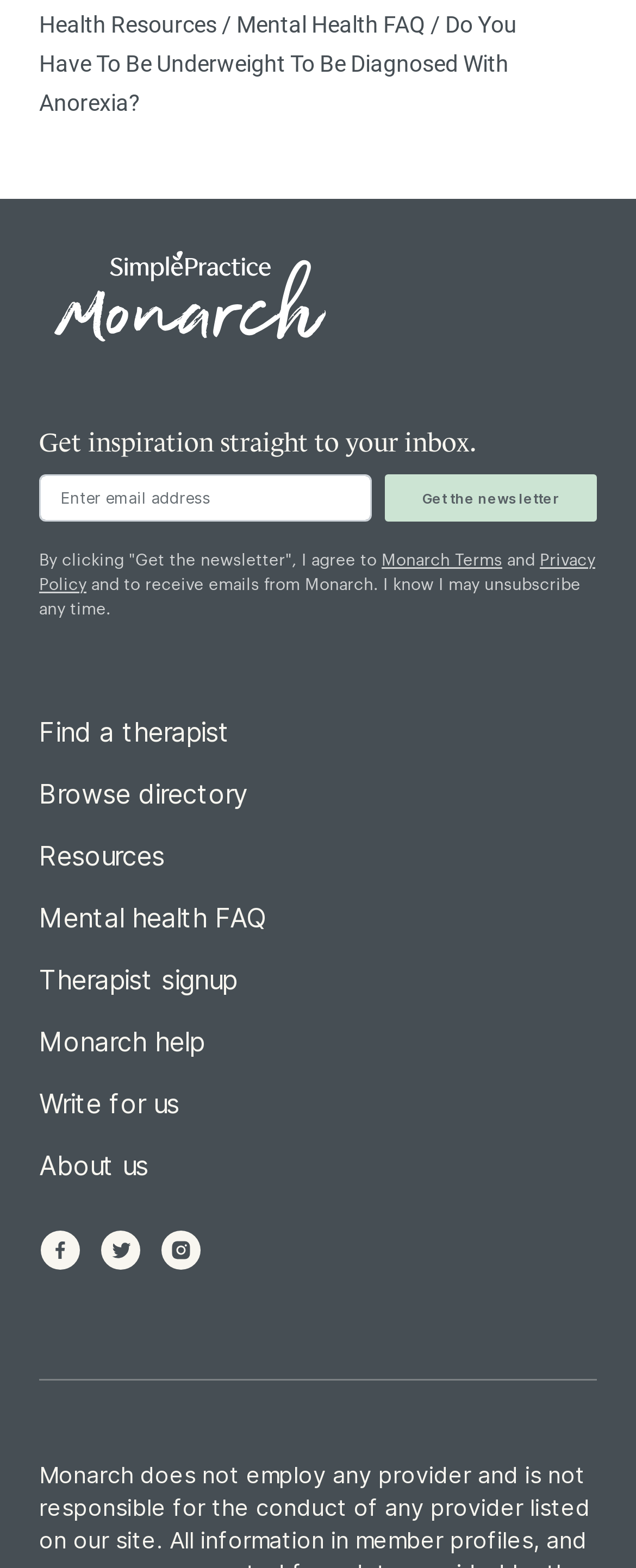How many social media links are available?
Refer to the image and provide a detailed answer to the question.

I counted the number of social media links by looking at the links 'Visit Facebook page', 'Visit Twitter page', and 'Visit Instagram page' at the bottom of the webpage.